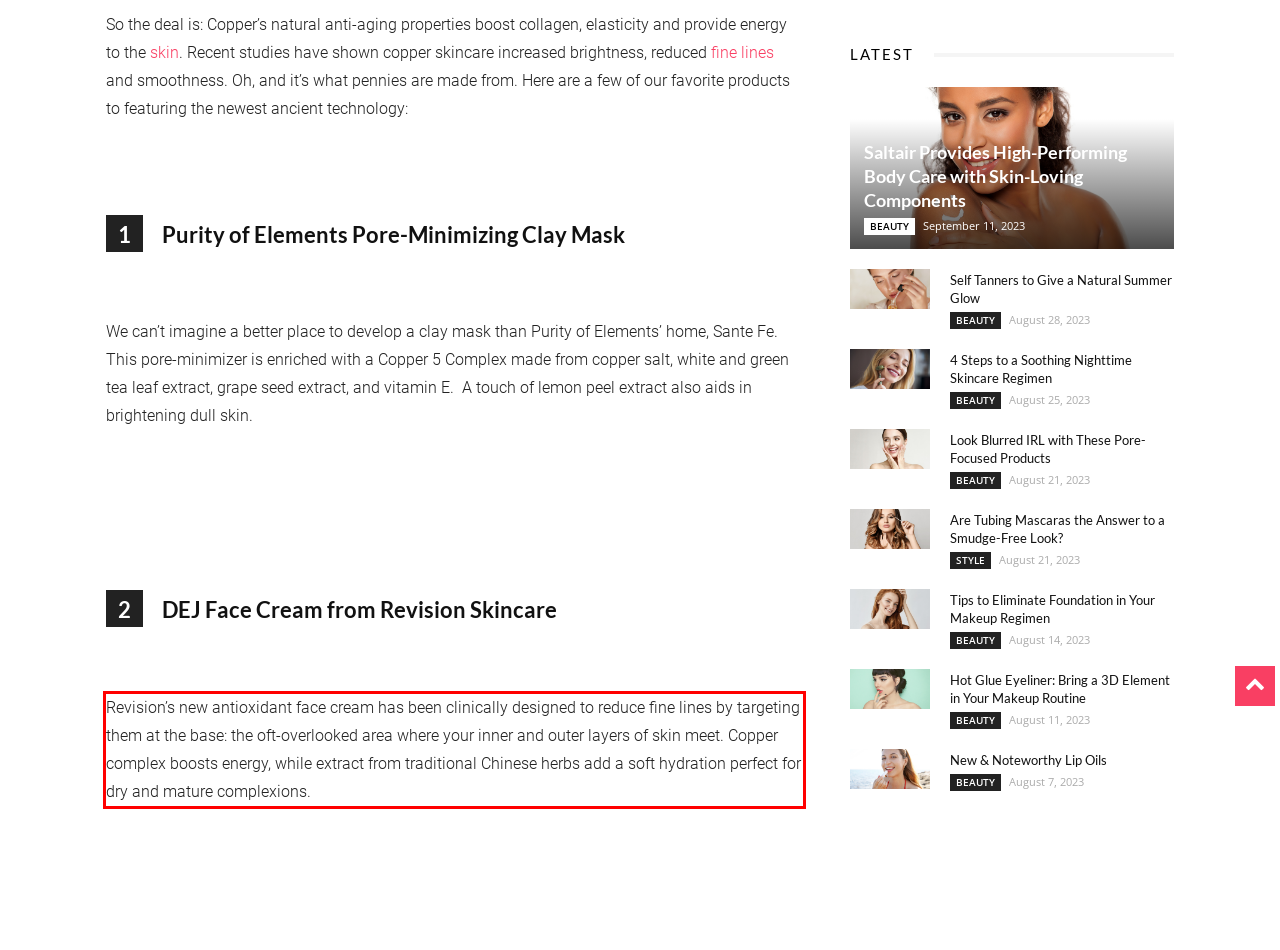You have a screenshot of a webpage with a UI element highlighted by a red bounding box. Use OCR to obtain the text within this highlighted area.

Revision’s new antioxidant face cream has been clinically designed to reduce fine lines by targeting them at the base: the oft-overlooked area where your inner and outer layers of skin meet. Copper complex boosts energy, while extract from traditional Chinese herbs add a soft hydration perfect for dry and mature complexions.